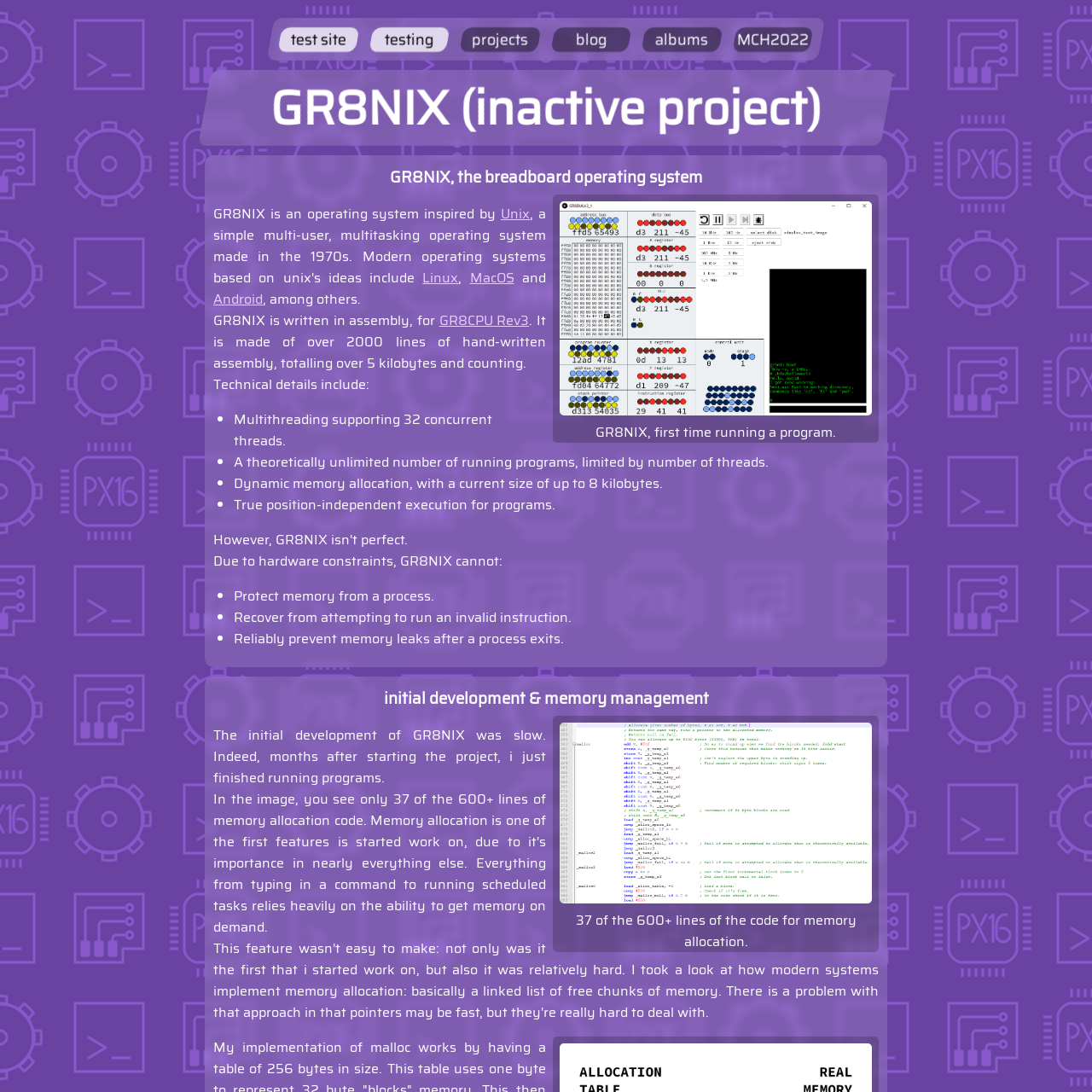Determine the bounding box coordinates for the region that must be clicked to execute the following instruction: "Click on the 'Unix' link".

[0.459, 0.186, 0.485, 0.206]